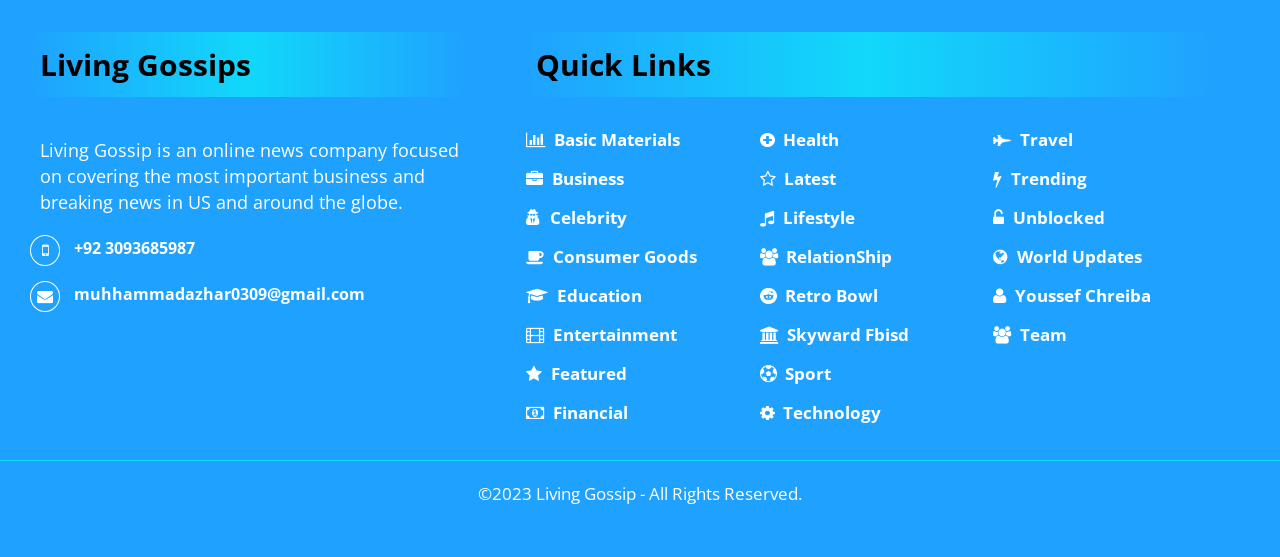Identify the bounding box of the UI element that matches this description: "Consumer Goods".

[0.411, 0.439, 0.544, 0.48]